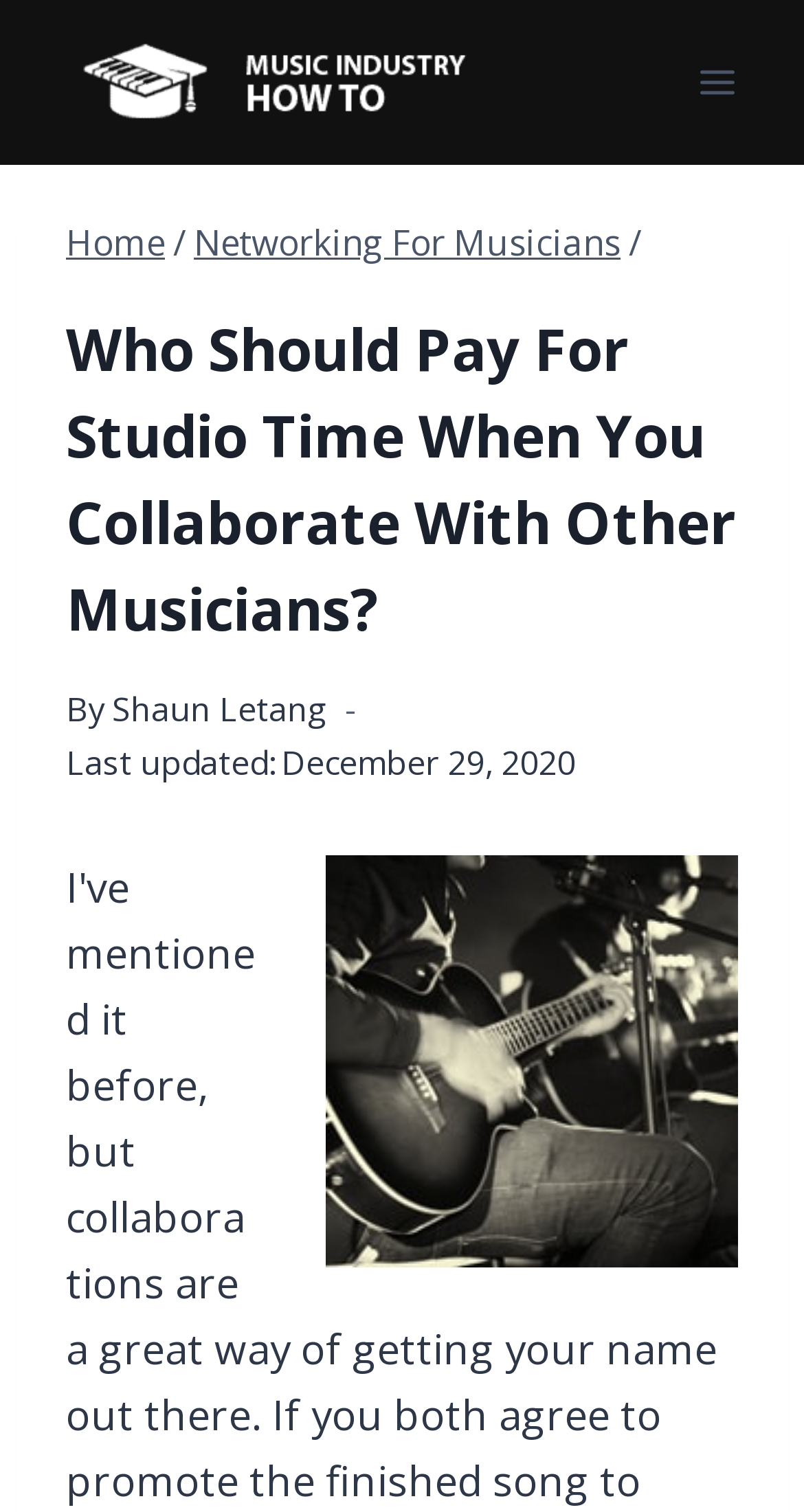Generate a detailed explanation of the webpage's features and information.

The webpage is about music industry collaboration and studio time payment. At the top left, there is a logo header of "Music Industry How To" with a link to the website. On the top right, there is a button to open a menu. 

Below the logo, there is a header section that takes up most of the top half of the page. Within this section, there is a navigation menu with breadcrumbs, showing the path "Home > Networking For Musicians". 

Below the navigation menu, there is a heading that reads "Who Should Pay For Studio Time When You Collaborate With Other Musicians?" in a larger font. Underneath the heading, there is a byline that says "By Shaun Letang" and a last updated date of "December 29, 2020". 

On the right side of the page, there is a large image related to the topic of studio time collaboration, taking up about a quarter of the page.